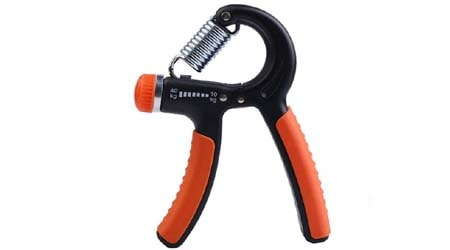What is the maximum resistance of the hand grip strengthener?
Please answer the question with as much detail as possible using the screenshot.

The caption states that the hand grip strengthener has an 'adjustable resistance ranges from 10 kg to 40 kg', which implies that the maximum resistance is 40 kg.